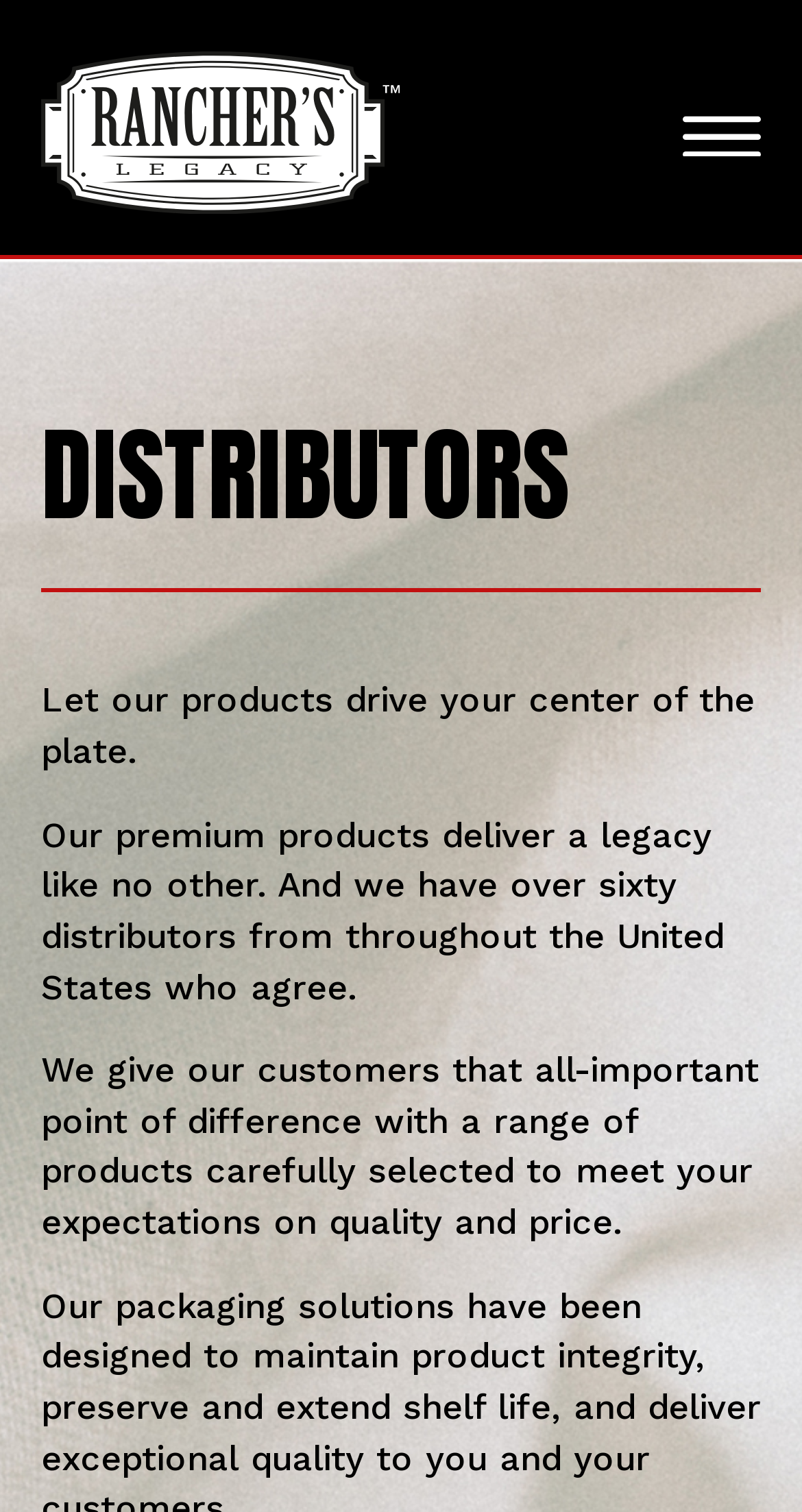Give a short answer using one word or phrase for the question:
How many distributors are mentioned?

Over 60